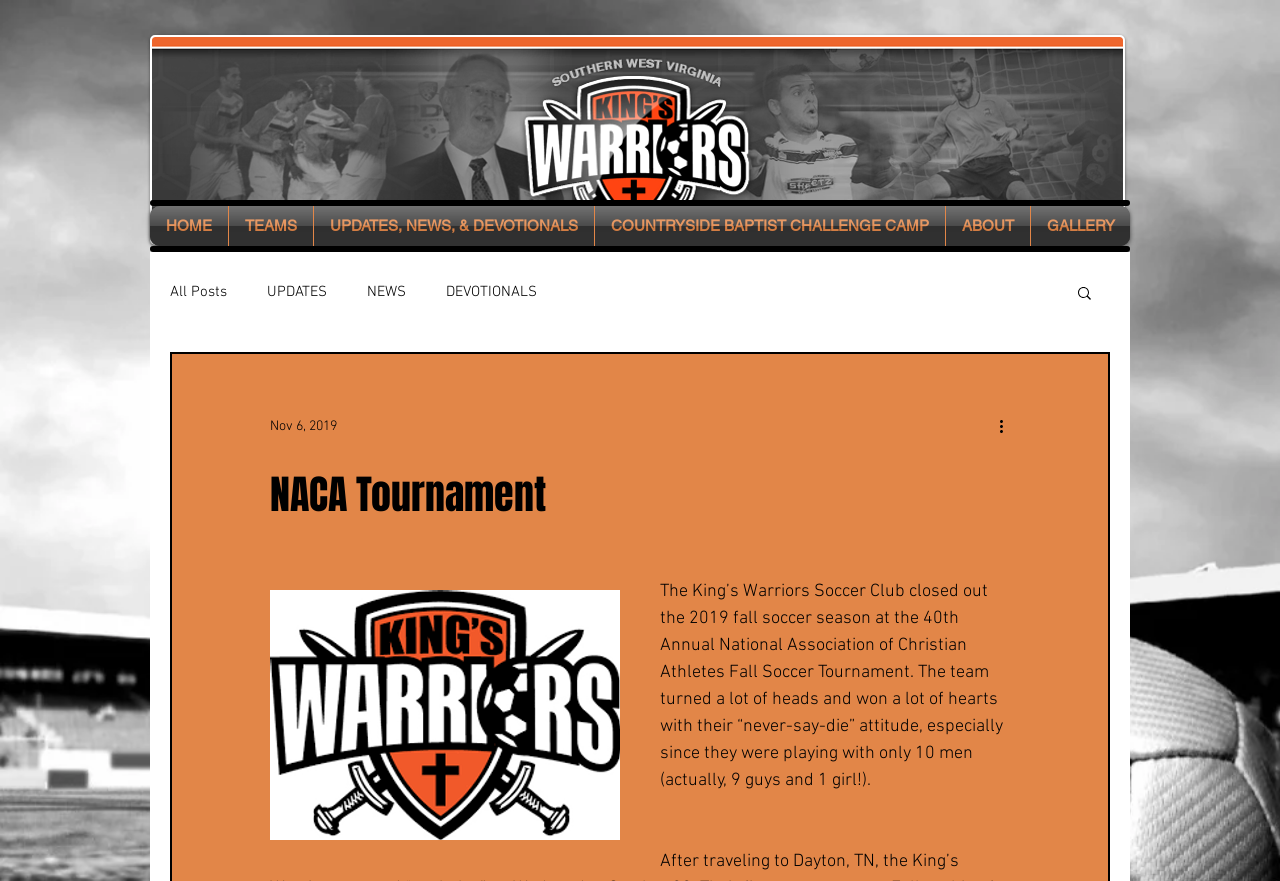Locate the bounding box coordinates of the element's region that should be clicked to carry out the following instruction: "read about NACA tournament". The coordinates need to be four float numbers between 0 and 1, i.e., [left, top, right, bottom].

[0.211, 0.528, 0.789, 0.595]